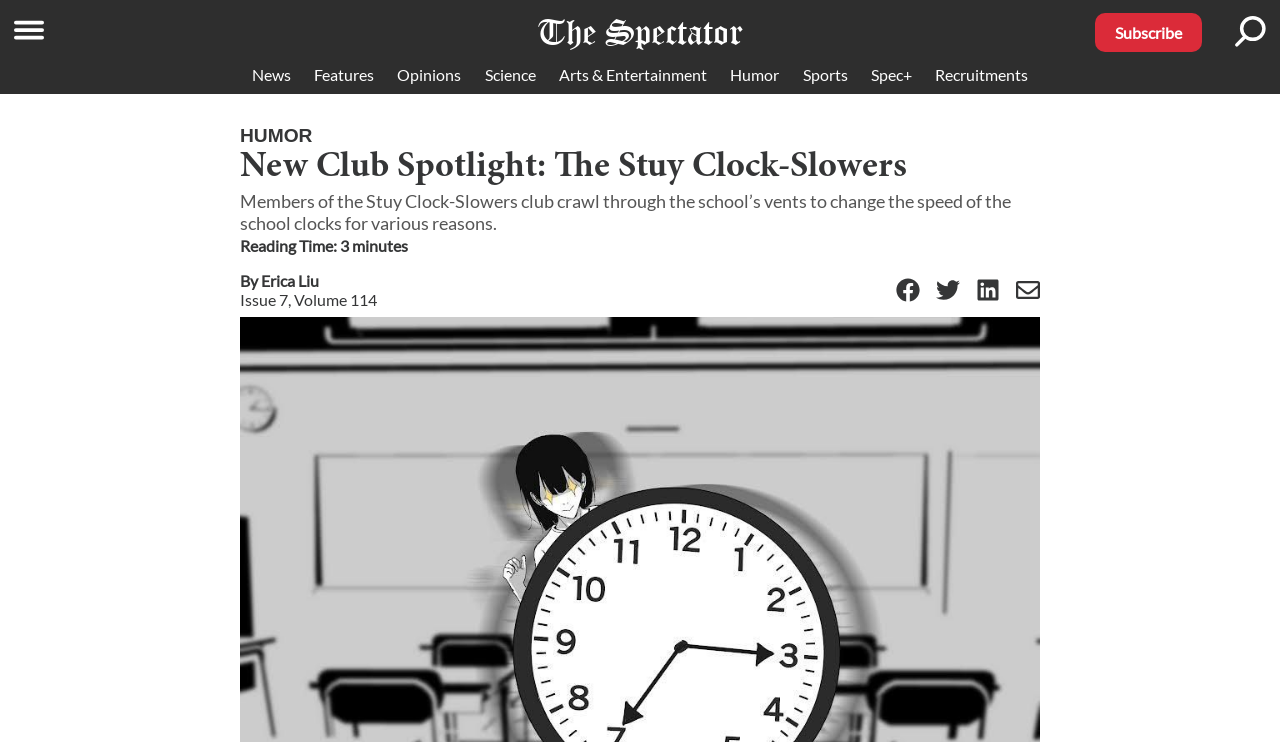Extract the main heading text from the webpage.

New Club Spotlight: The Stuy Clock-Slowers